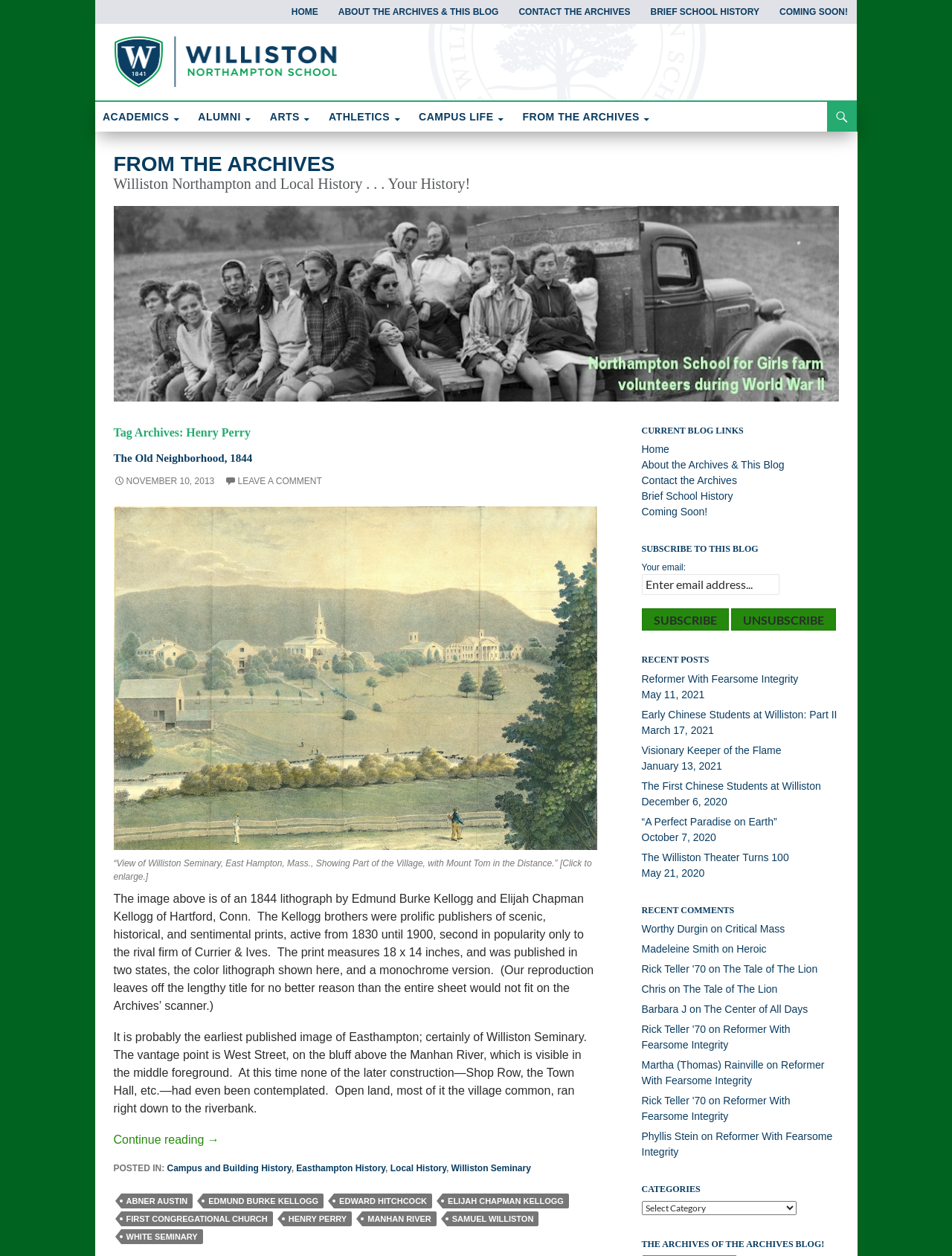Identify the bounding box coordinates of the element that should be clicked to fulfill this task: "Click on the 'HOME' link". The coordinates should be provided as four float numbers between 0 and 1, i.e., [left, top, right, bottom].

[0.297, 0.0, 0.344, 0.019]